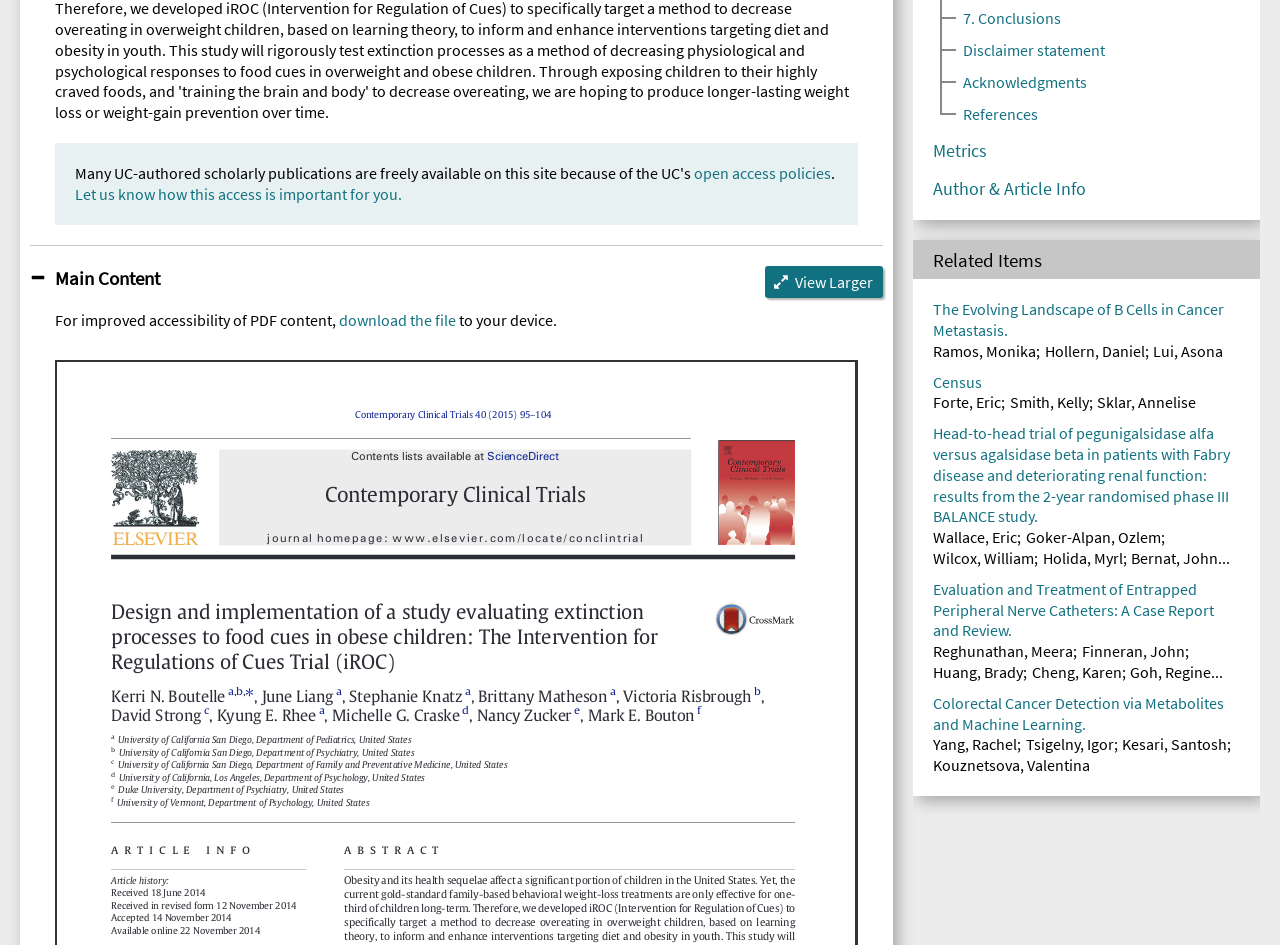Please specify the bounding box coordinates in the format (top-left x, top-left y, bottom-right x, bottom-right y), with all values as floating point numbers between 0 and 1. Identify the bounding box of the UI element described by: Finneran, John

[0.845, 0.679, 0.925, 0.7]